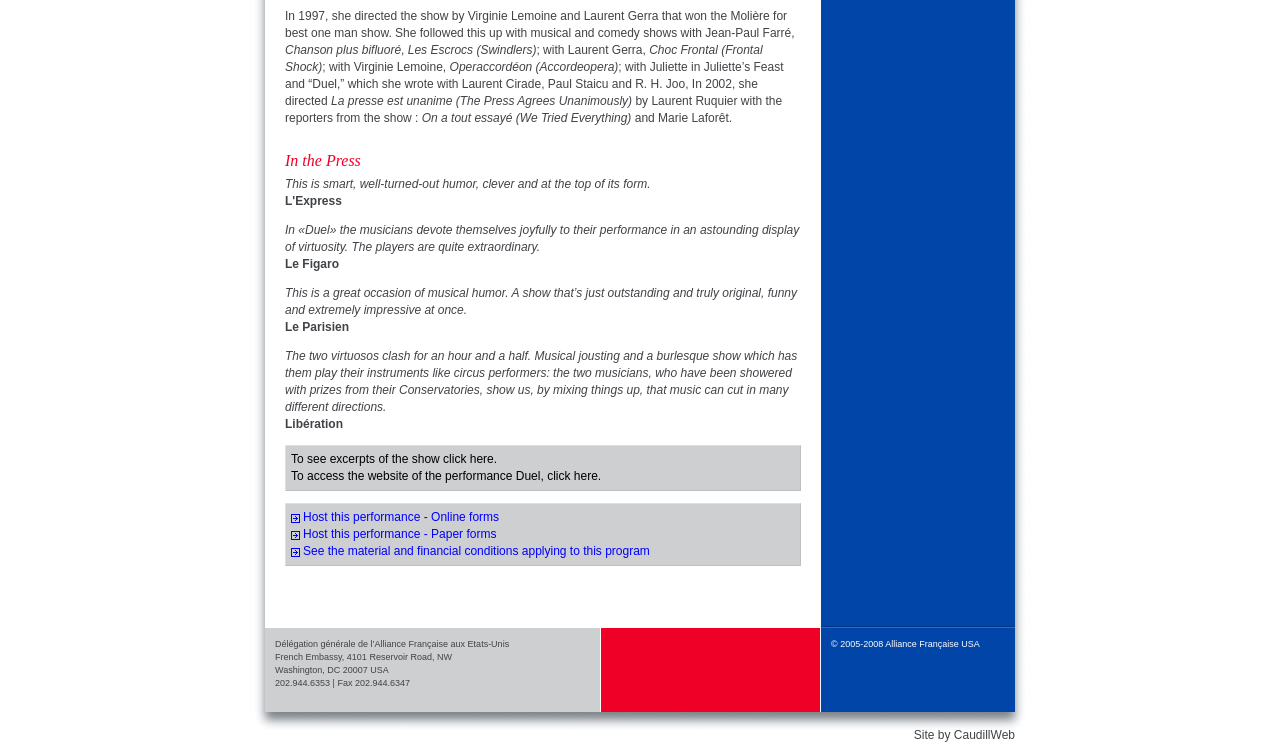Respond with a single word or phrase to the following question: What is the phone number of the Délégation générale de l’Alliance Française aux Etats-Unis?

202.944.6353